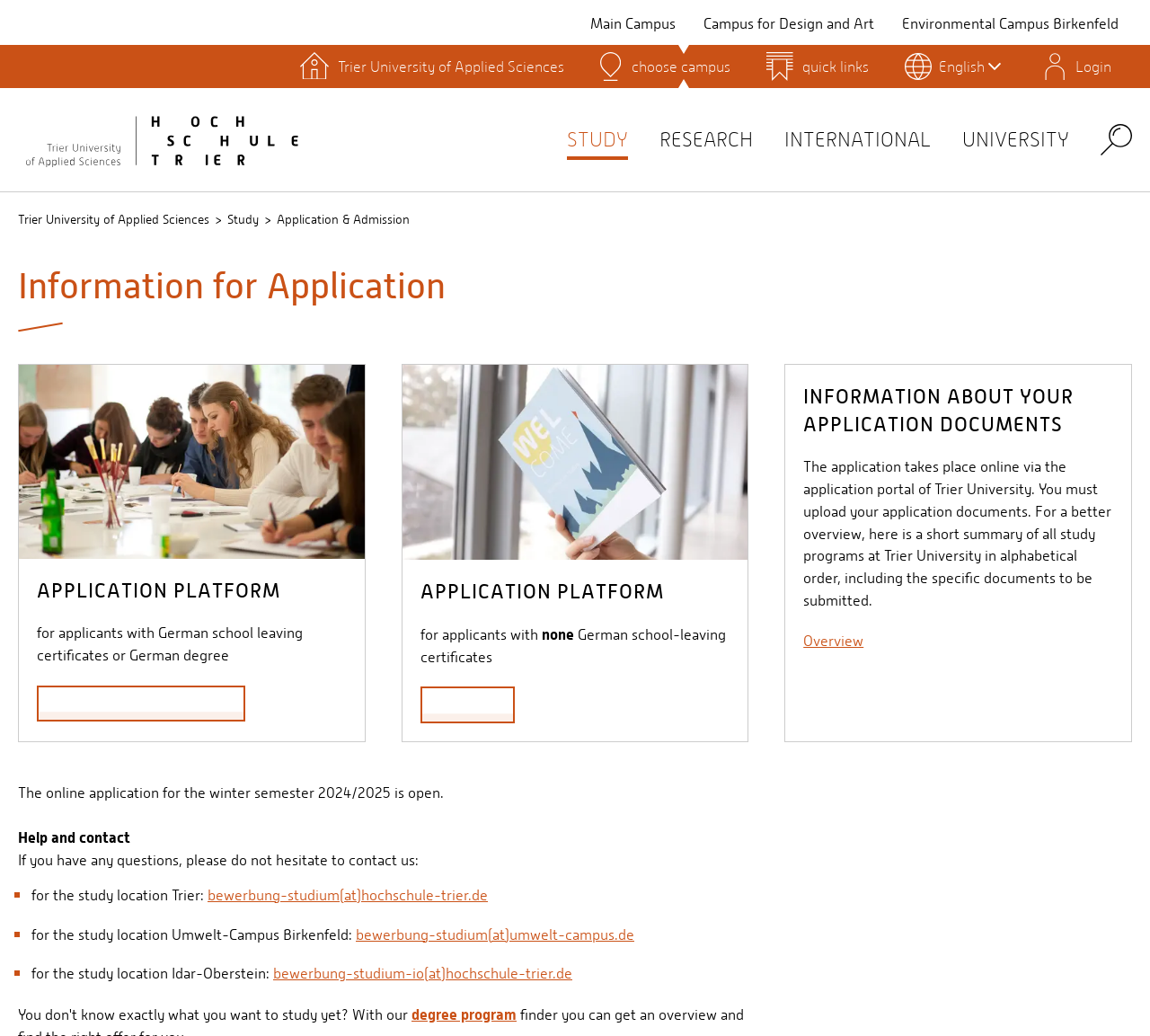Find the bounding box coordinates corresponding to the UI element with the description: "Main Campus". The coordinates should be formatted as [left, top, right, bottom], with values as floats between 0 and 1.

[0.509, 0.0, 0.591, 0.043]